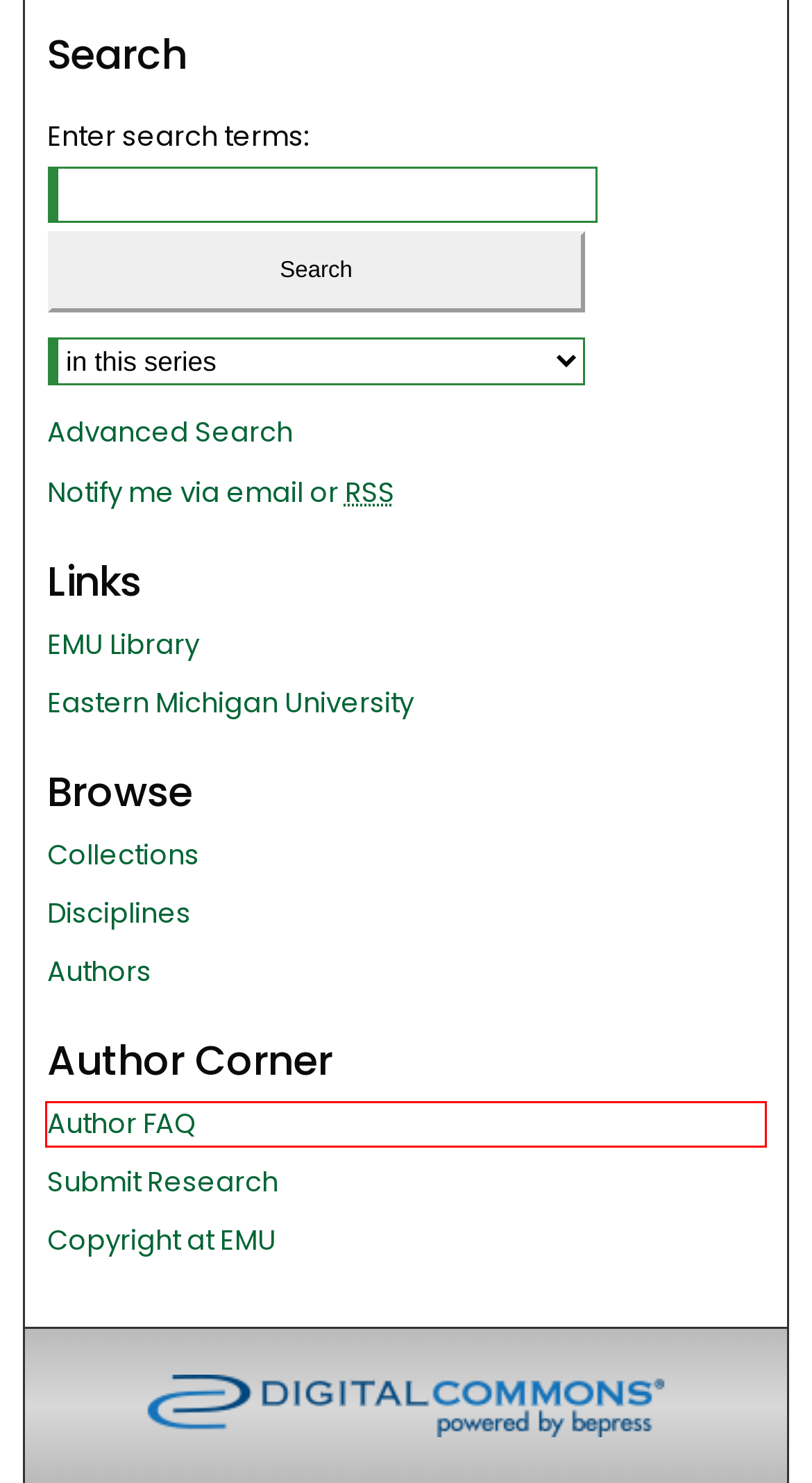Examine the screenshot of a webpage with a red bounding box around a UI element. Select the most accurate webpage description that corresponds to the new page after clicking the highlighted element. Here are the choices:
A. Faculty Scholarship 2017: Custom Email Notifications and RSS
B. Submit Your Research | DigitalCommons@EMU
C. Digital Commons | Digital showcase for scholarly work | Elsevier
D. Frequently Asked Questions | DigitalCommons@EMU
E. Browse by Author | DigitalCommons@EMU
F. Browse by Research Unit, Center, or Department | DigitalCommons@EMU
G. Authors and Works by Discipline
H. Copyright Basics - Copyright - Research Guides at Eastern Michigan University

D